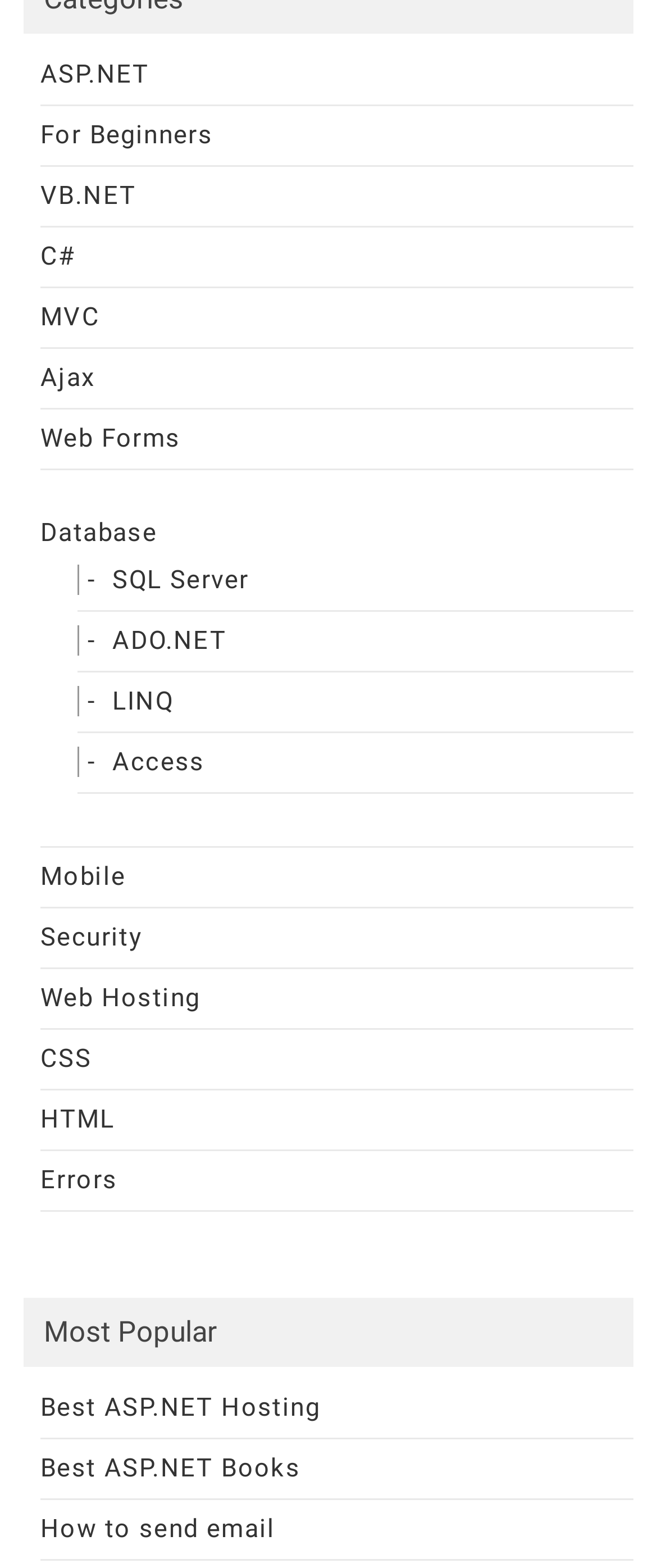Determine the bounding box coordinates of the clickable region to follow the instruction: "Visit the Database page".

[0.062, 0.33, 0.24, 0.349]